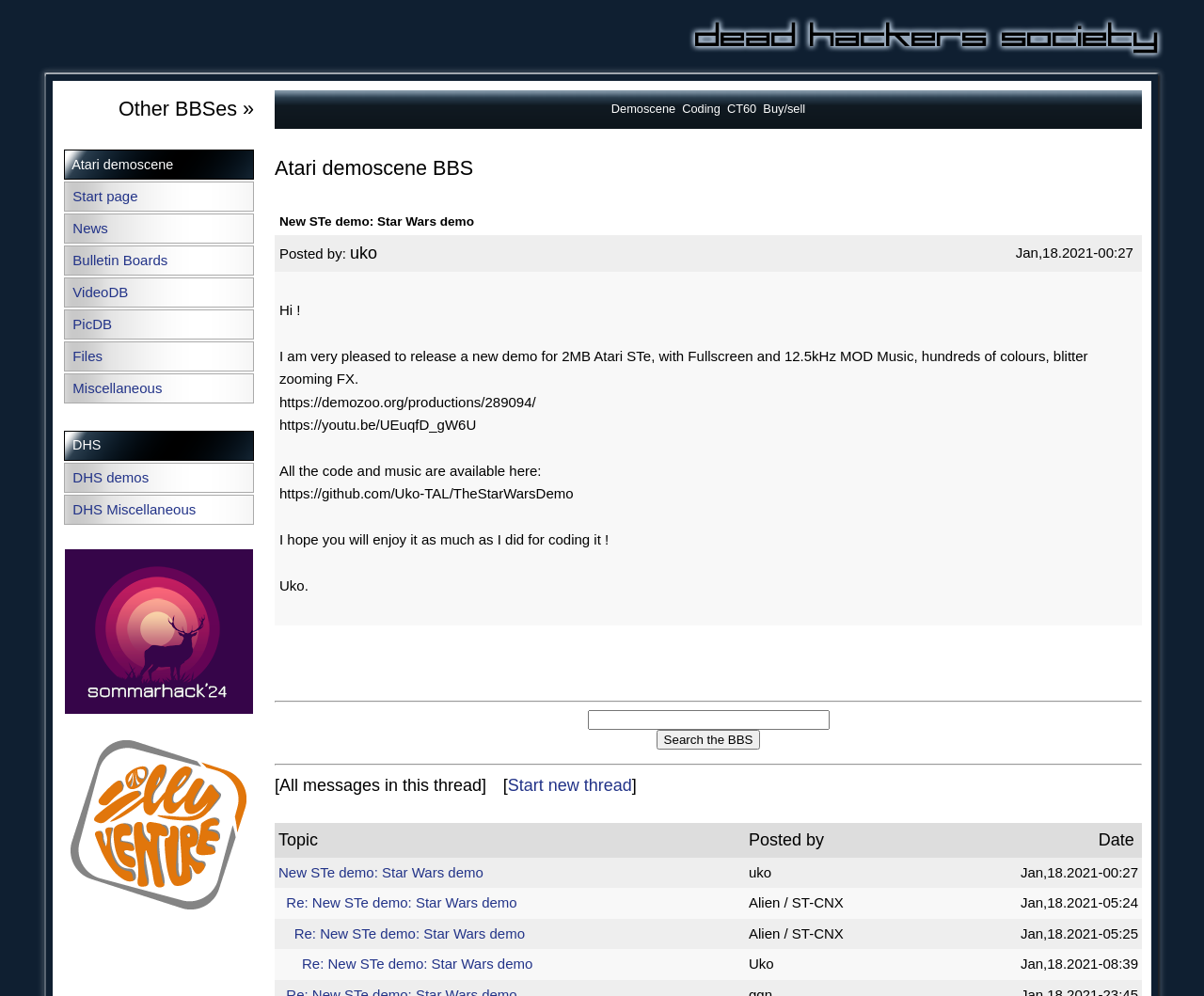Answer the question in a single word or phrase:
How many links are in the 'Demoscene BBS' table?

11